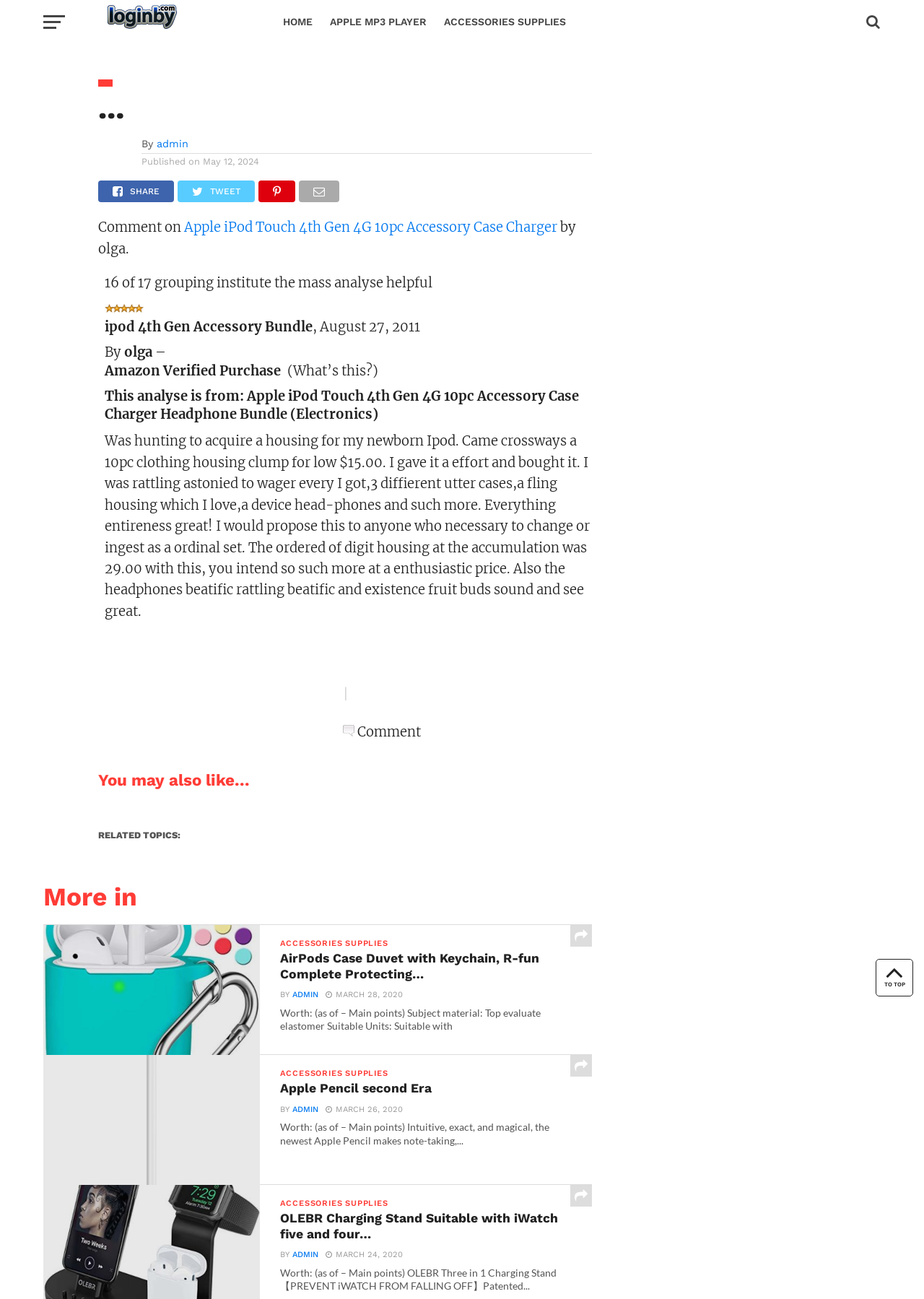Please identify the bounding box coordinates for the region that you need to click to follow this instruction: "Read the review by 'olga'".

[0.106, 0.169, 0.623, 0.198]